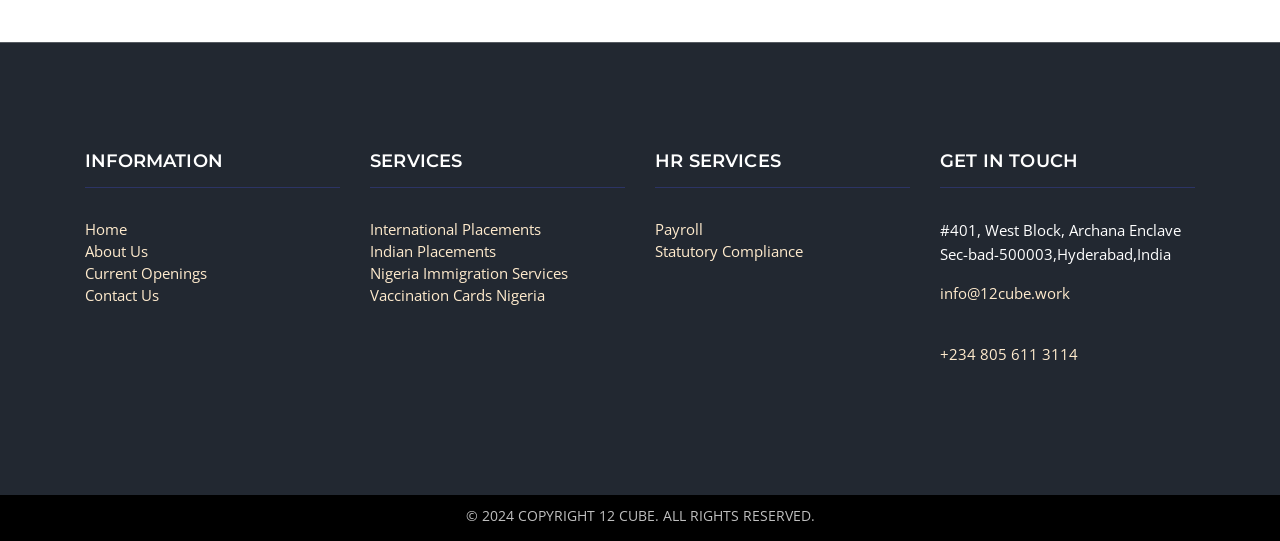Please provide a comprehensive answer to the question based on the screenshot: What is the copyright year of the company?

The copyright year of the company can be found at the bottom of the webpage. The copyright year is '2024', as indicated by the text '© 2024 COPYRIGHT 12 CUBE. ALL RIGHTS RESERVED'.